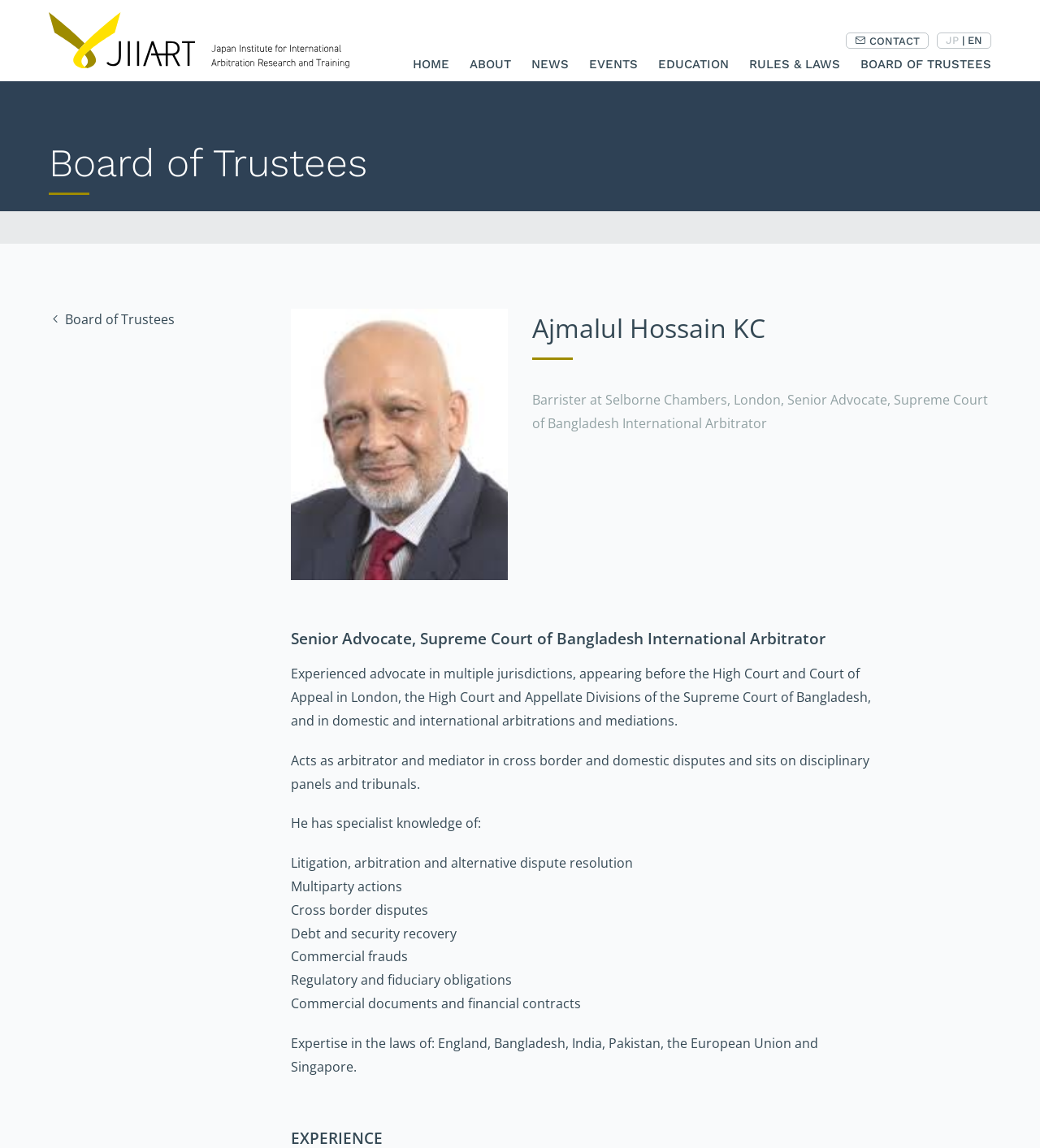What is the purpose of the Board of Trustees?
Answer the question with detailed information derived from the image.

The webpage does not explicitly state the purpose of the Board of Trustees, but it lists Ajmalul Hossain KC as a member of the Board of Trustees, indicating that the board may be related to the governance or management of the organization.